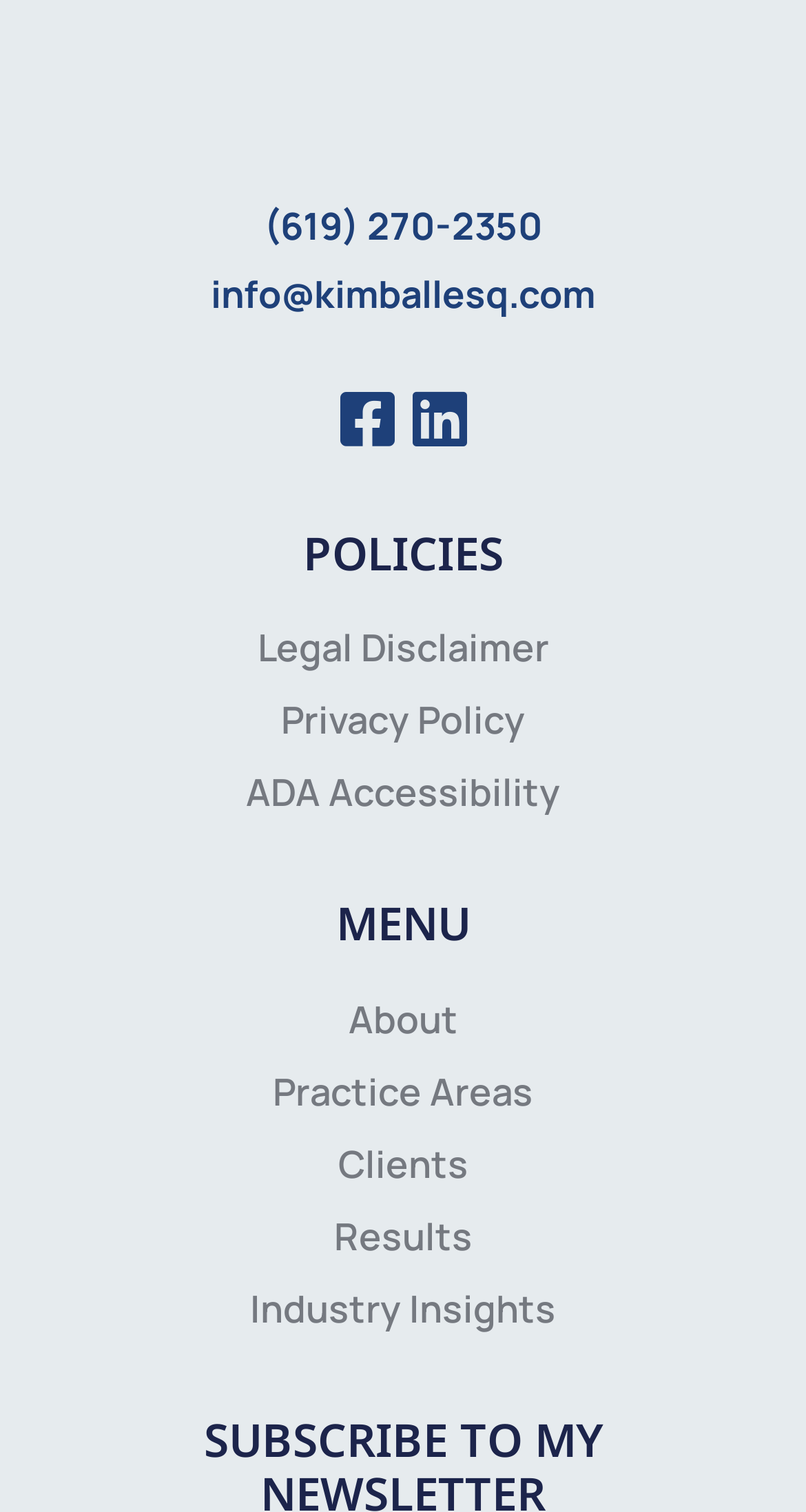Locate the bounding box coordinates of the element that needs to be clicked to carry out the instruction: "Learn about the practice areas". The coordinates should be given as four float numbers ranging from 0 to 1, i.e., [left, top, right, bottom].

[0.092, 0.704, 0.908, 0.741]